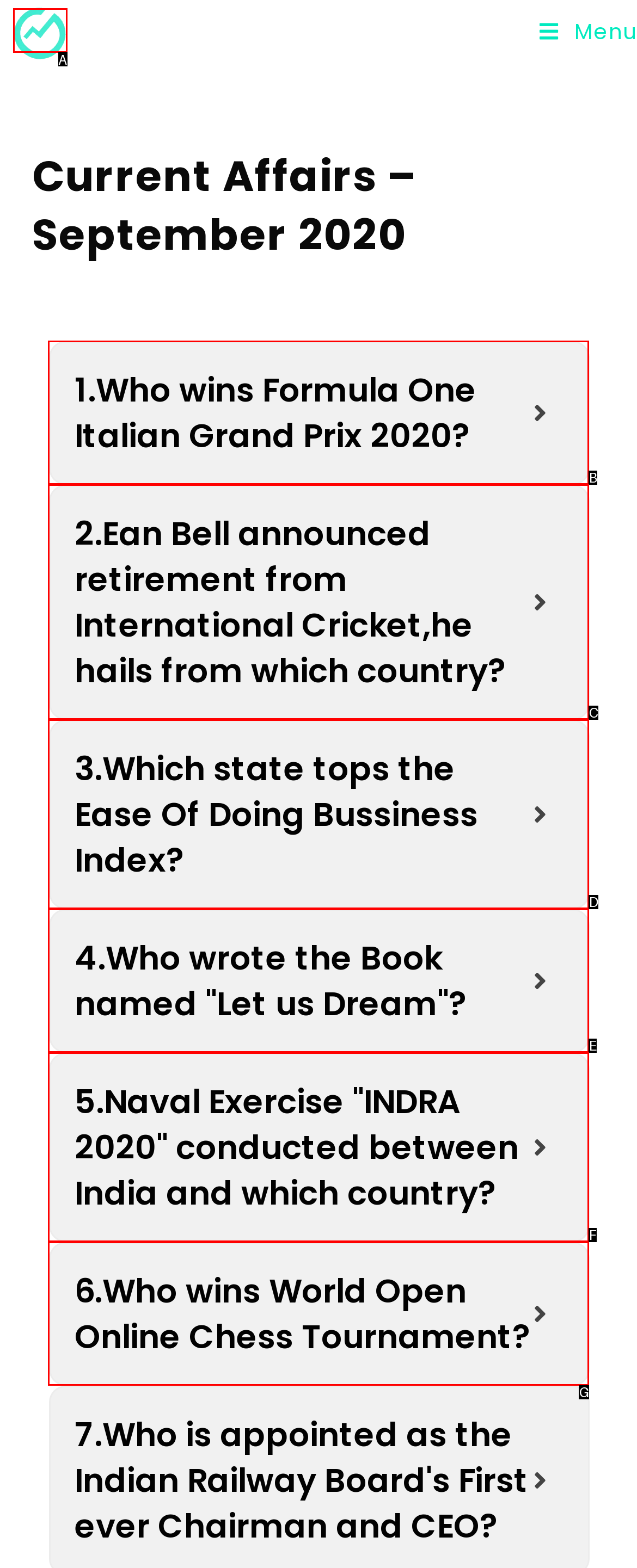From the description: alt="GeekyMynd", select the HTML element that fits best. Reply with the letter of the appropriate option.

A